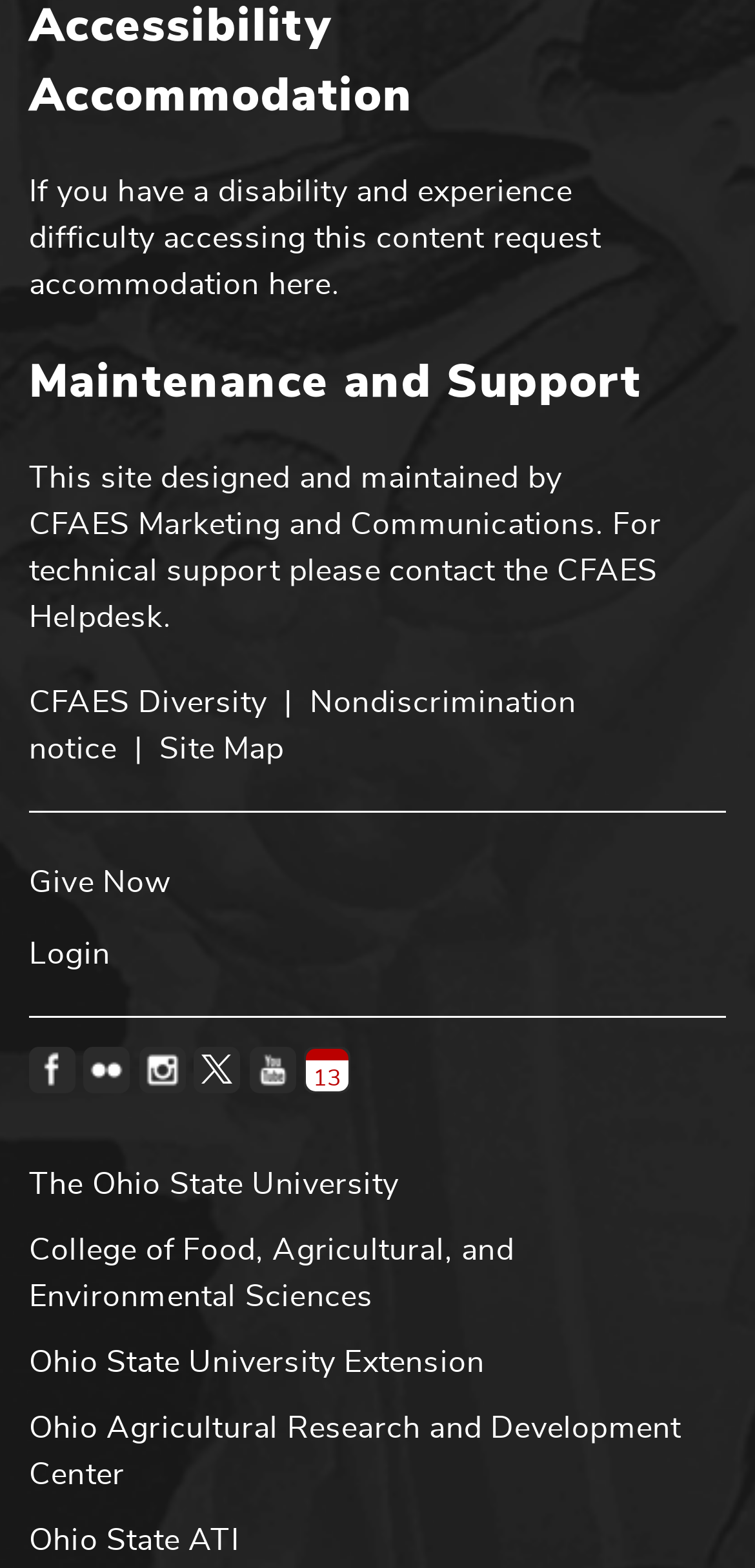How many social media links are there?
Please answer the question as detailed as possible.

I counted the social media links at the bottom of the webpage, which are Facebook, Flickr, Instagram, Twitter, and YouTube. There are 5 of them in total.